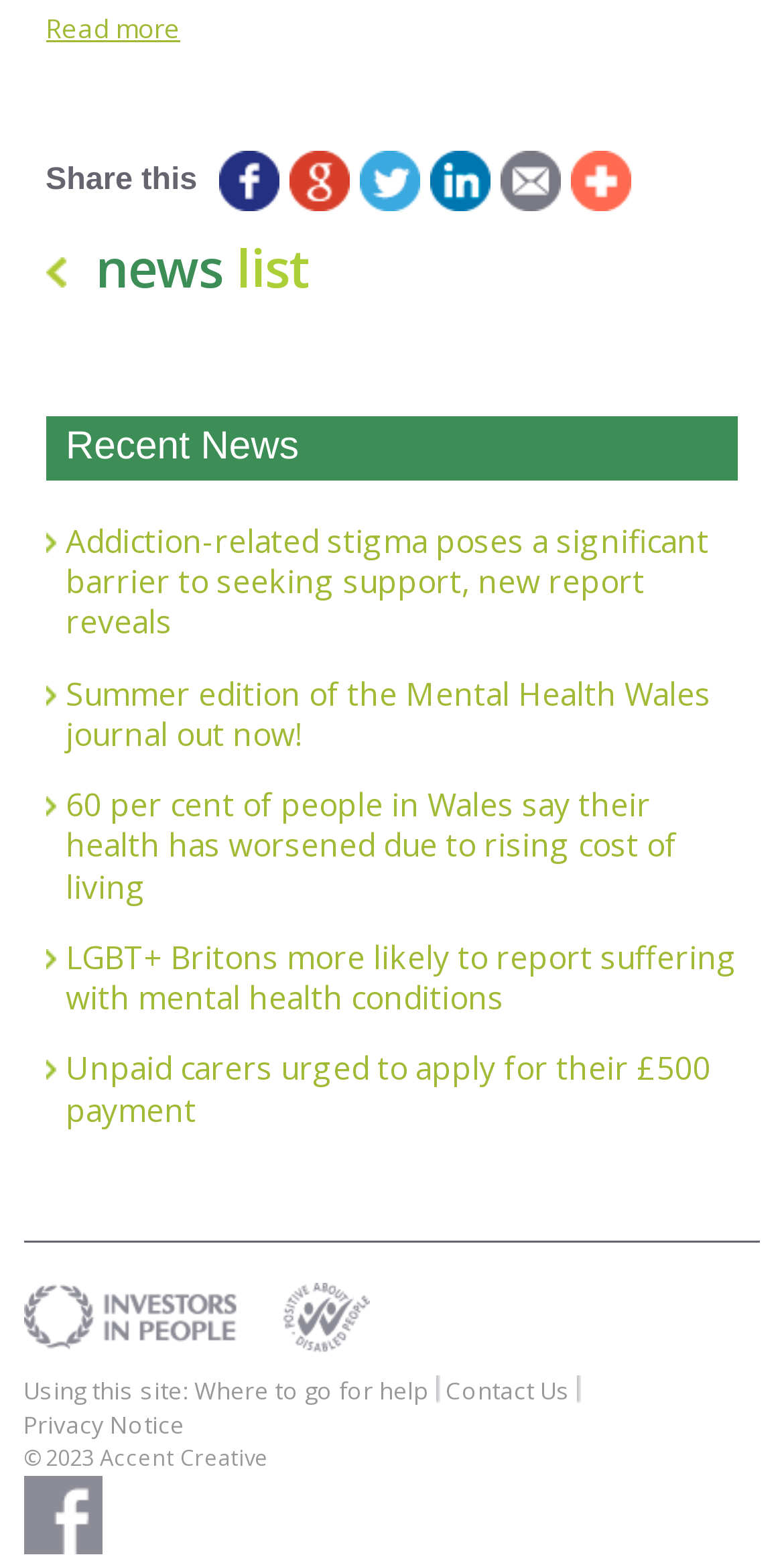Could you highlight the region that needs to be clicked to execute the instruction: "Contact Us"?

[0.568, 0.88, 0.74, 0.9]